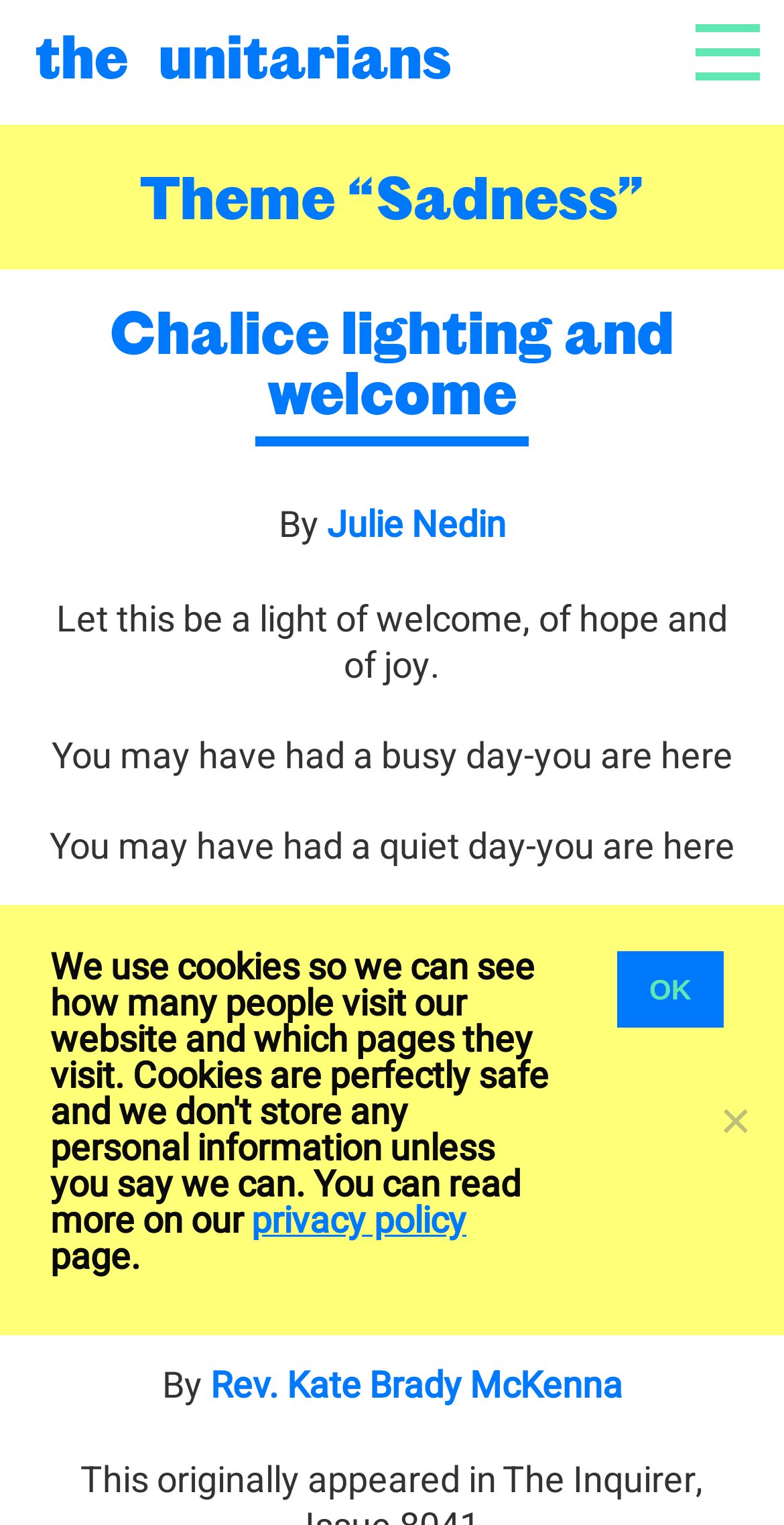Use a single word or phrase to respond to the question:
What is the purpose of the 'Cookie Notice' dialog?

To inform about privacy policy